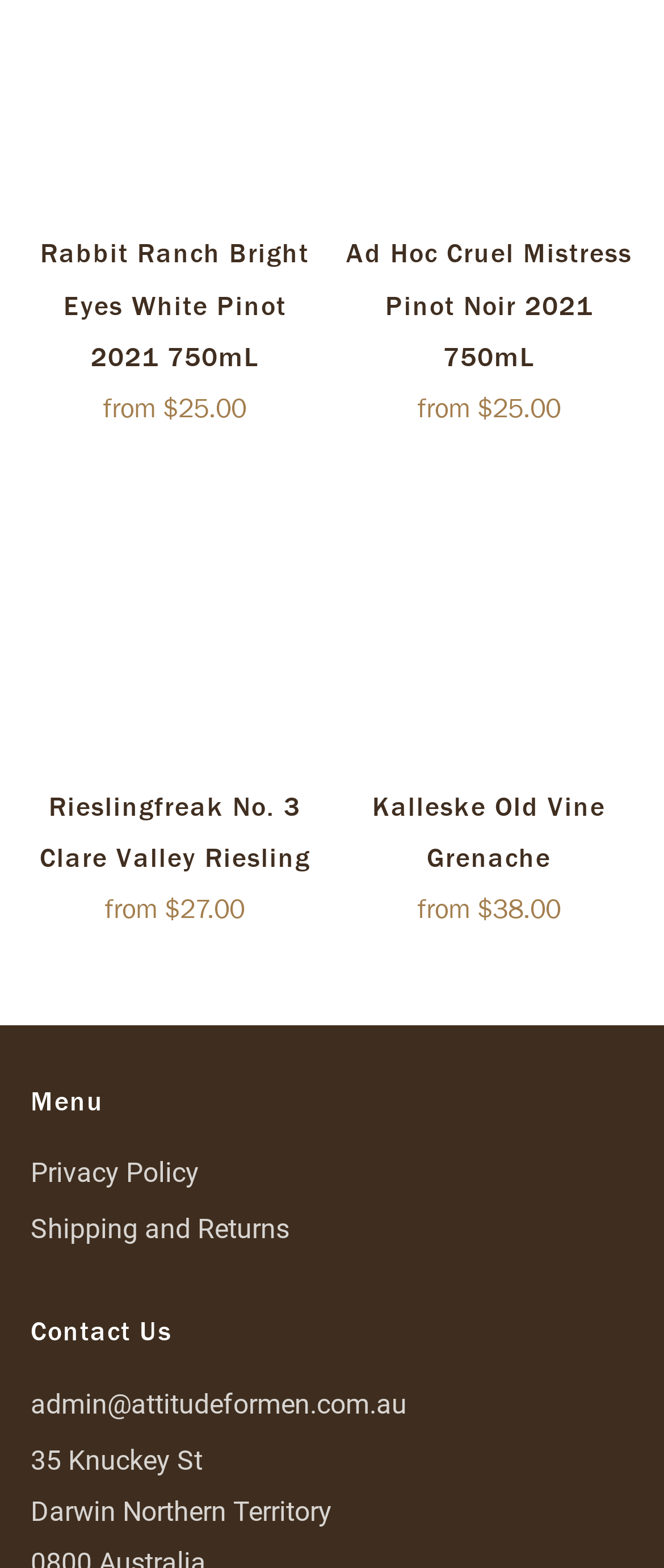Please respond to the question using a single word or phrase:
What is the email address for contact?

admin@attitudeformen.com.au